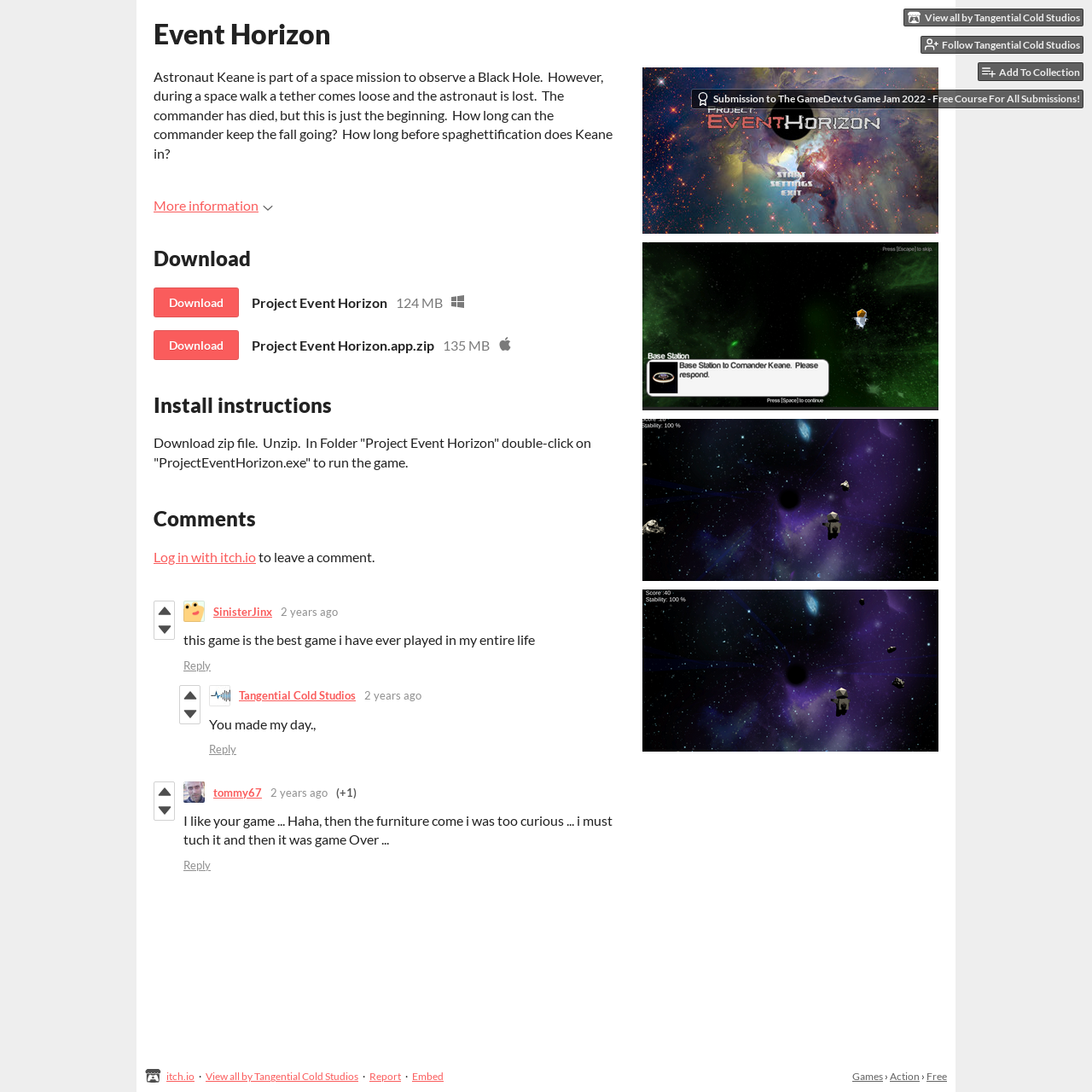Please specify the bounding box coordinates of the area that should be clicked to accomplish the following instruction: "Vote up the comment". The coordinates should consist of four float numbers between 0 and 1, i.e., [left, top, right, bottom].

[0.141, 0.551, 0.159, 0.568]